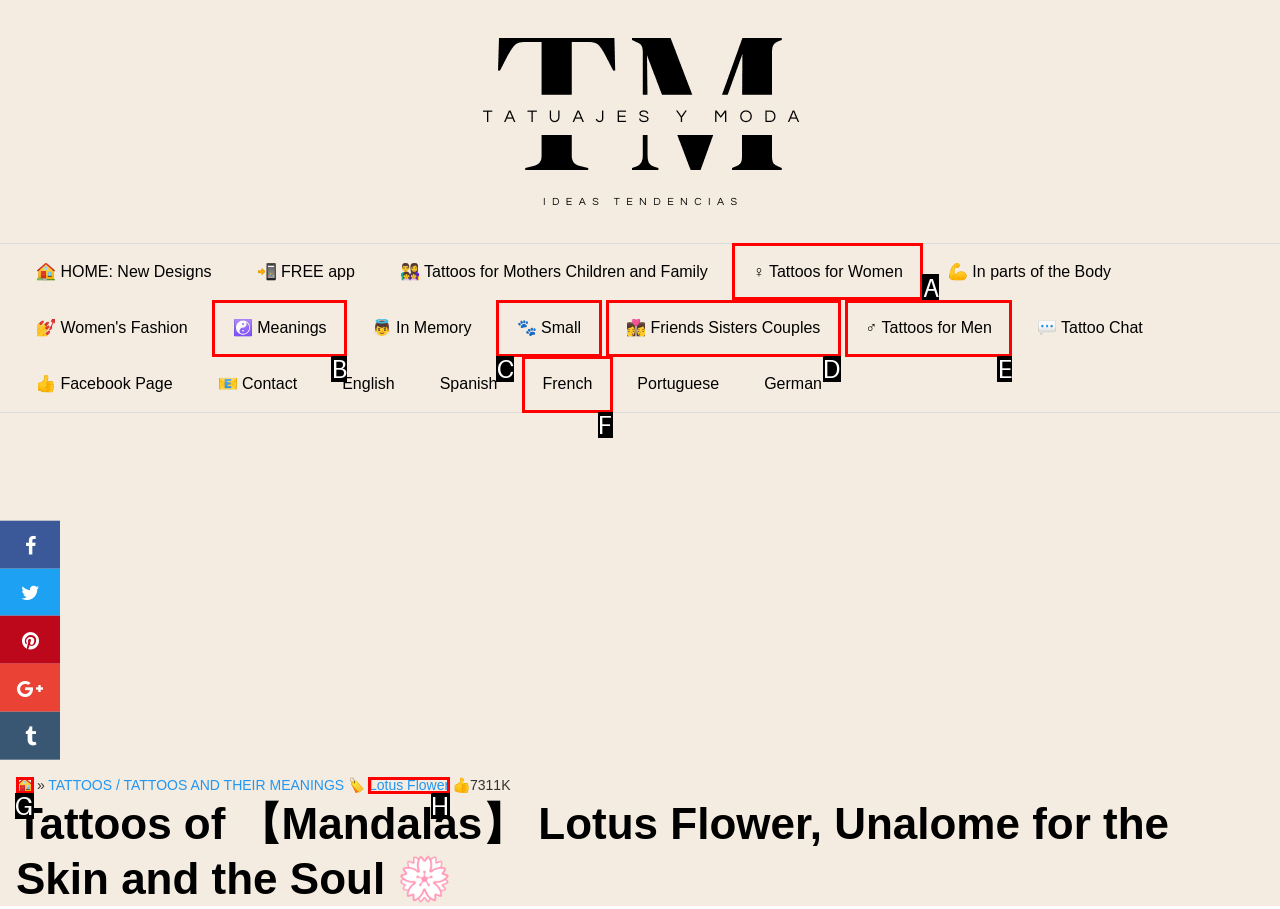Point out the HTML element I should click to achieve the following task: View Tattoos for Women Provide the letter of the selected option from the choices.

A